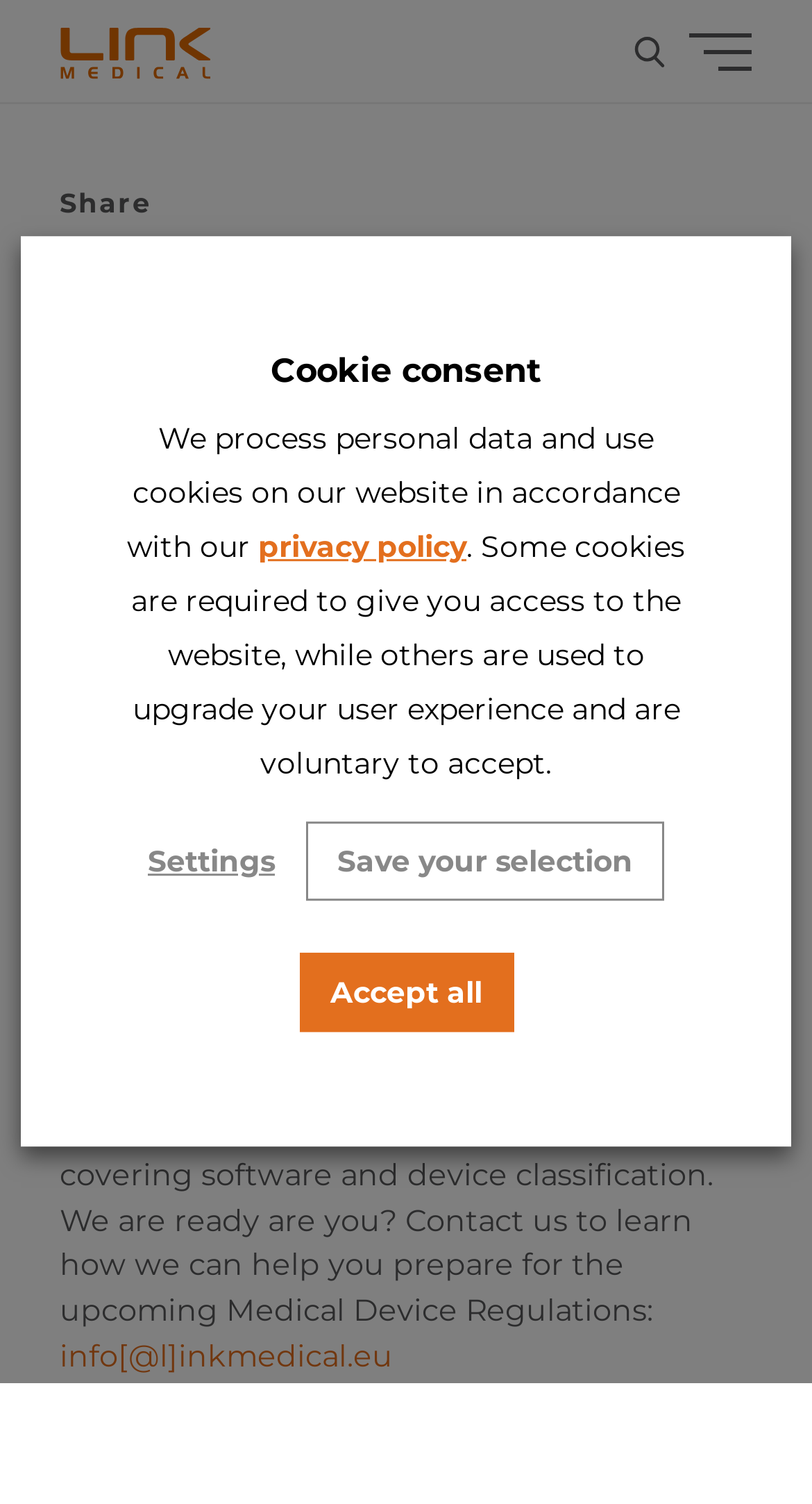What is the name of the company that gave an interactive talk?
Based on the visual content, answer with a single word or a brief phrase.

LINK Medical